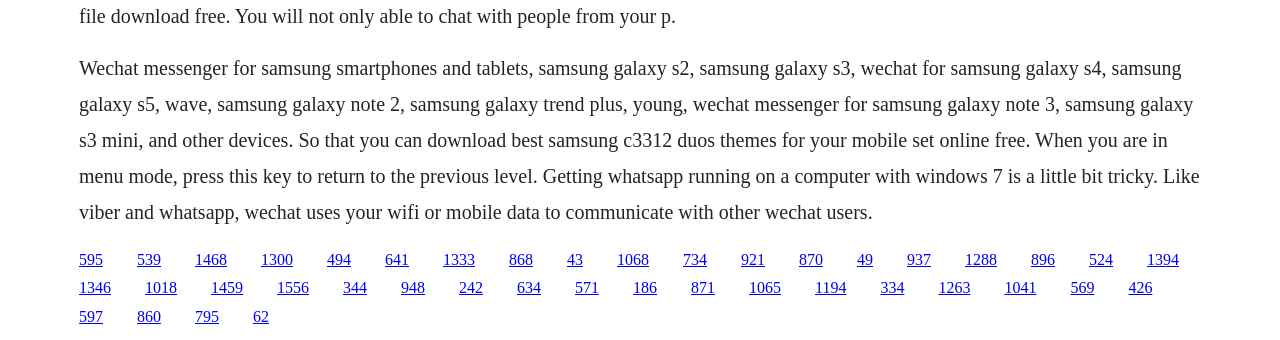What type of data is used by Wechat to communicate with other users?
Answer the question based on the image using a single word or a brief phrase.

Wifi or mobile data